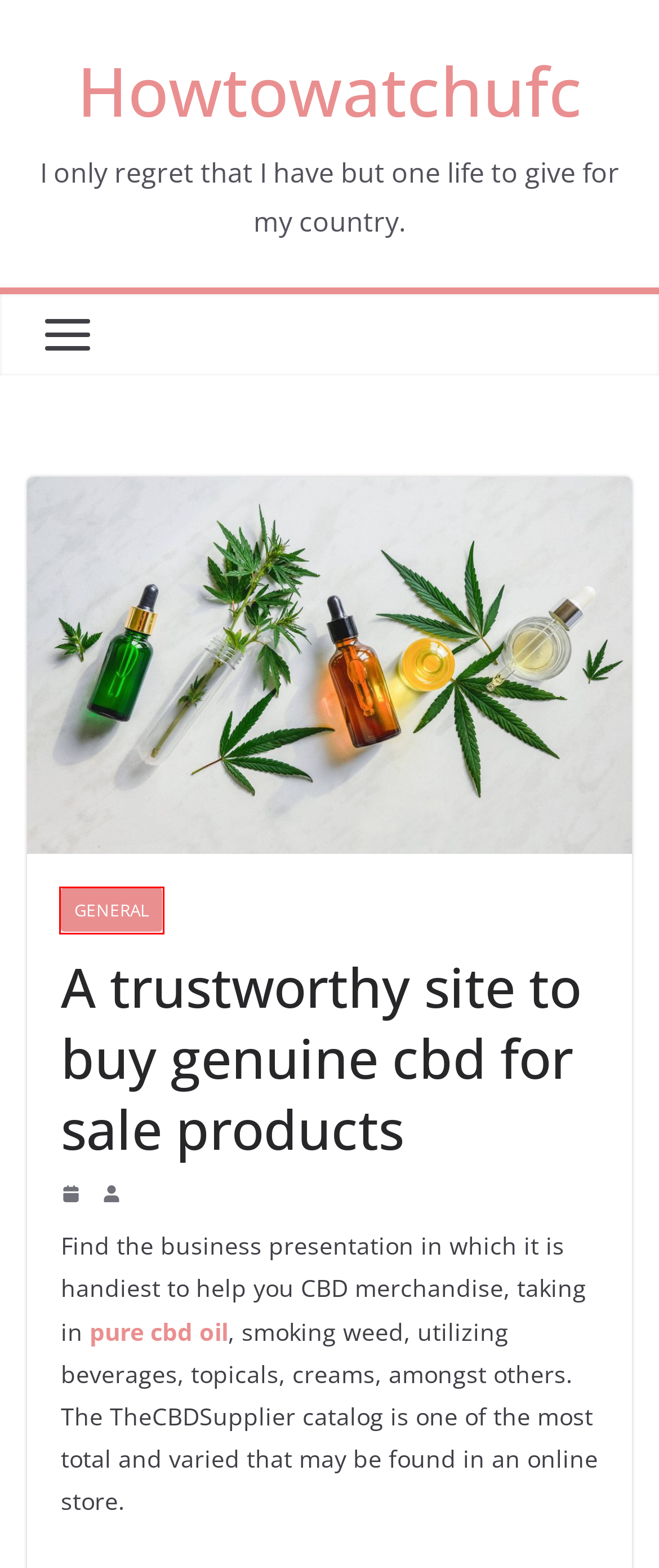Look at the screenshot of a webpage, where a red bounding box highlights an element. Select the best description that matches the new webpage after clicking the highlighted element. Here are the candidates:
A. Experience the Thrill: Play Togel with KOITOTO – Howtowatchufc
B. Entertainment – Howtowatchufc
C. SEO – Howtowatchufc
D. Service – Howtowatchufc
E. General – Howtowatchufc
F. Finance – Howtowatchufc
G. Howtowatchufc – I only regret that I have but one life to give for my country.
H. Health – Howtowatchufc

E